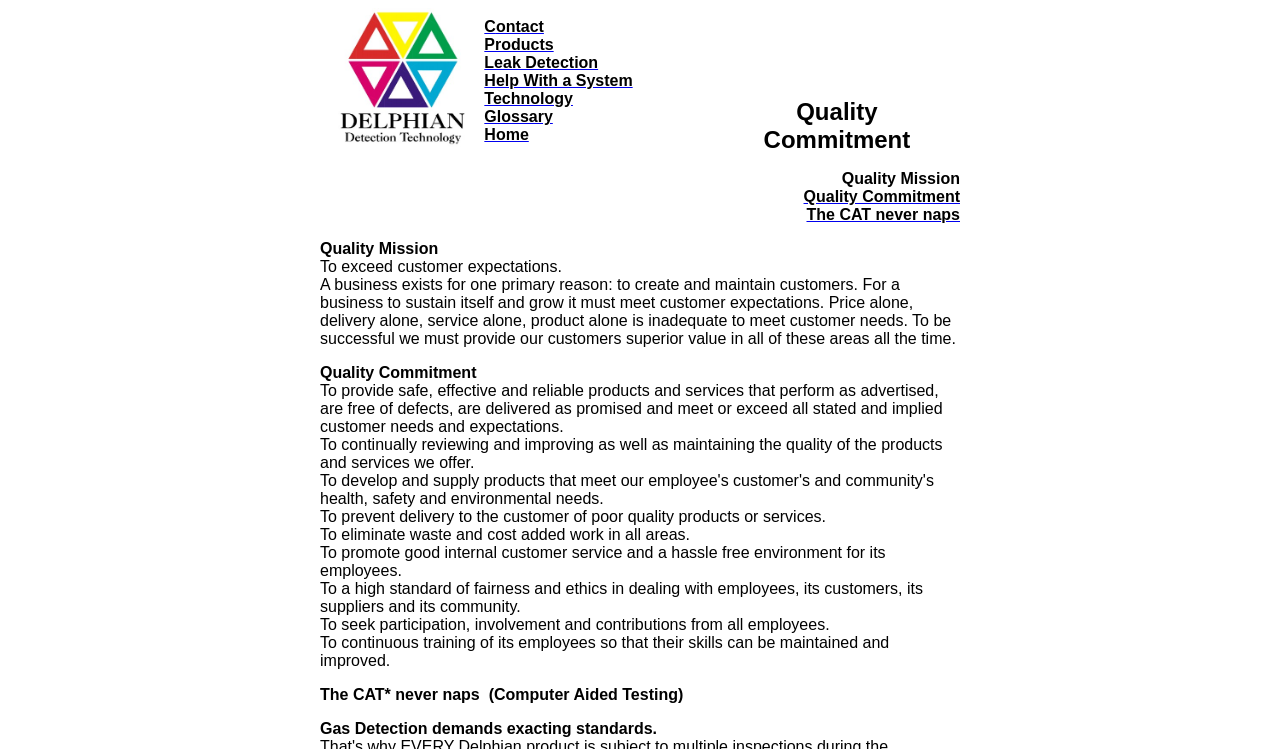What does the company aim to provide to its customers?
Your answer should be a single word or phrase derived from the screenshot.

Superior value